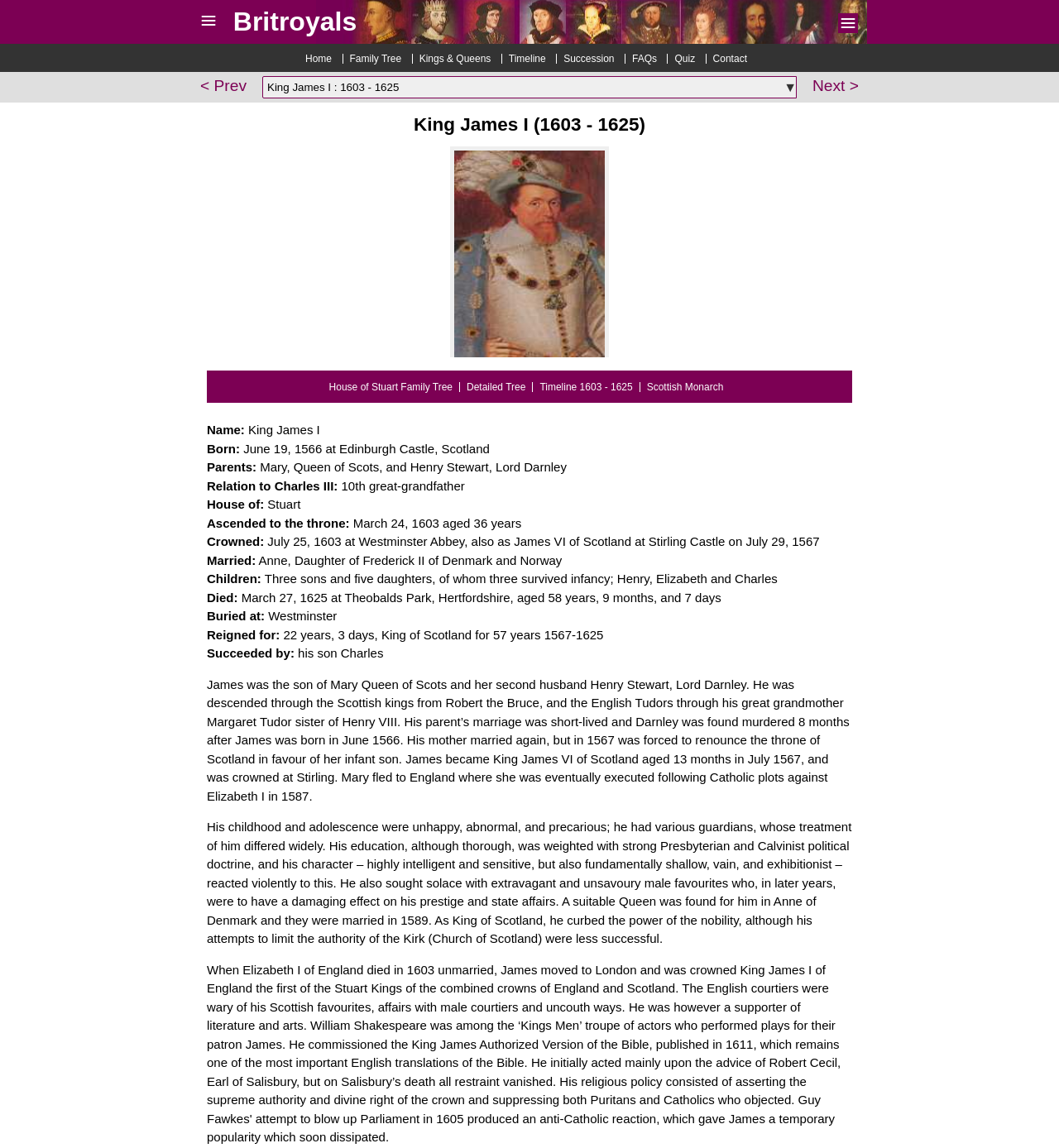Where was King James I buried?
Based on the image, answer the question with as much detail as possible.

I determined the answer by reading the text 'Buried at: Westminster'.